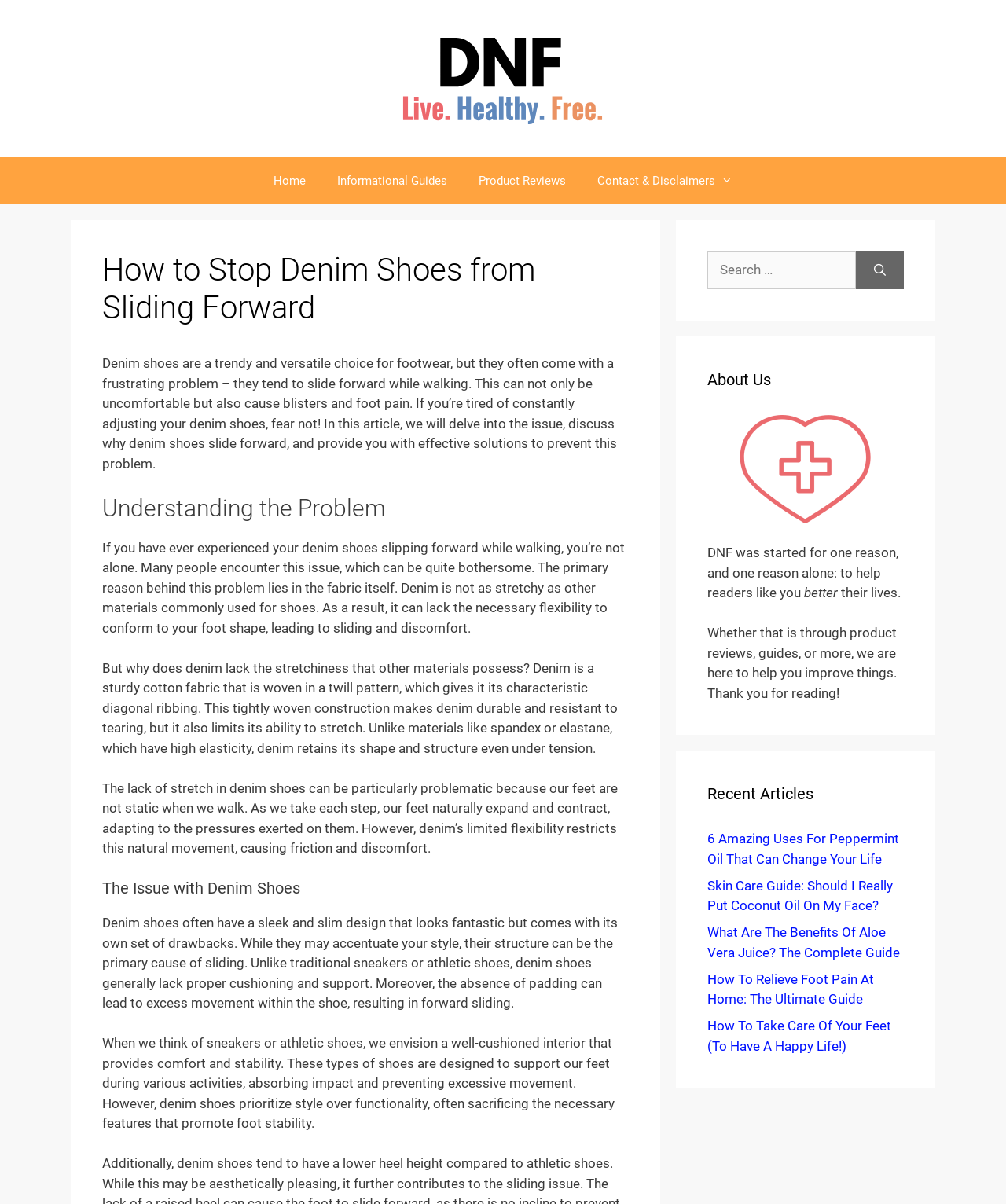Determine the bounding box coordinates for the area you should click to complete the following instruction: "Check the 'Recent Articles' section".

[0.703, 0.65, 0.898, 0.669]